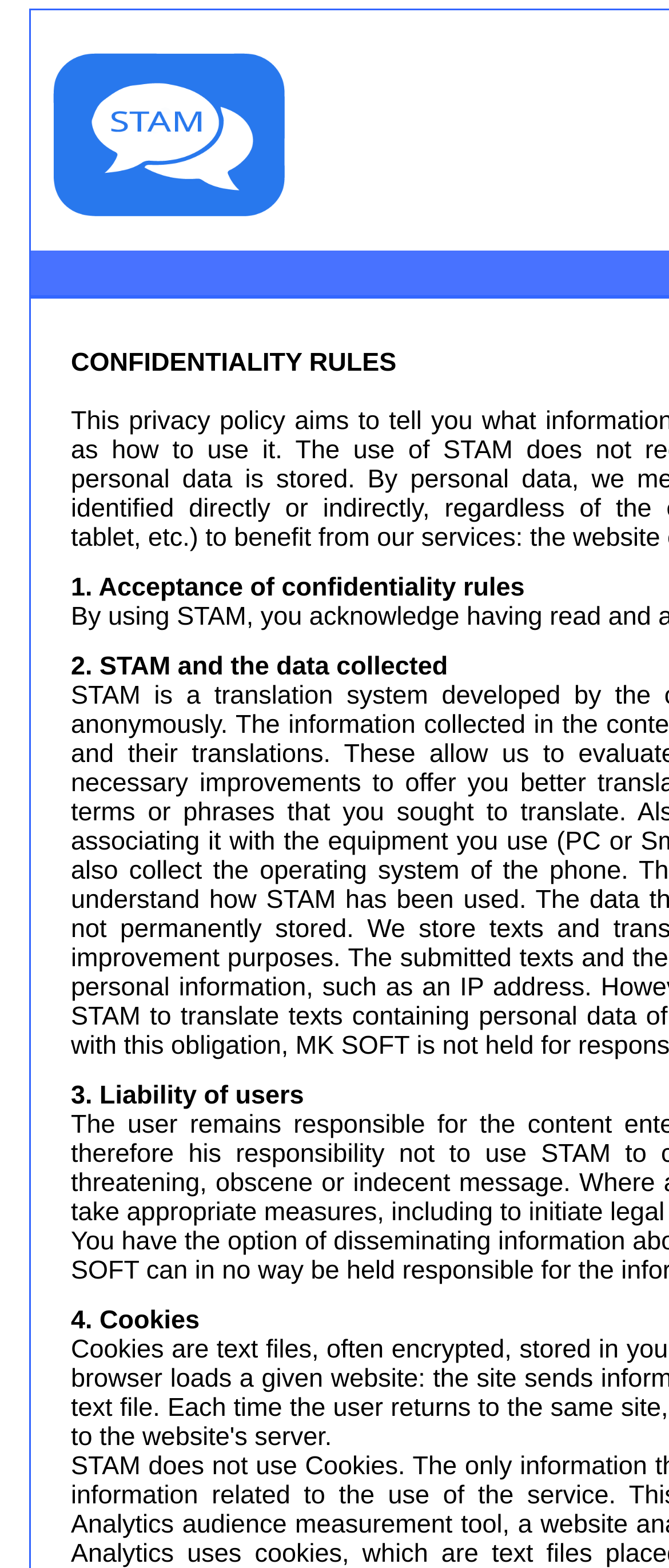How many items are in the table?
From the screenshot, supply a one-word or short-phrase answer.

4